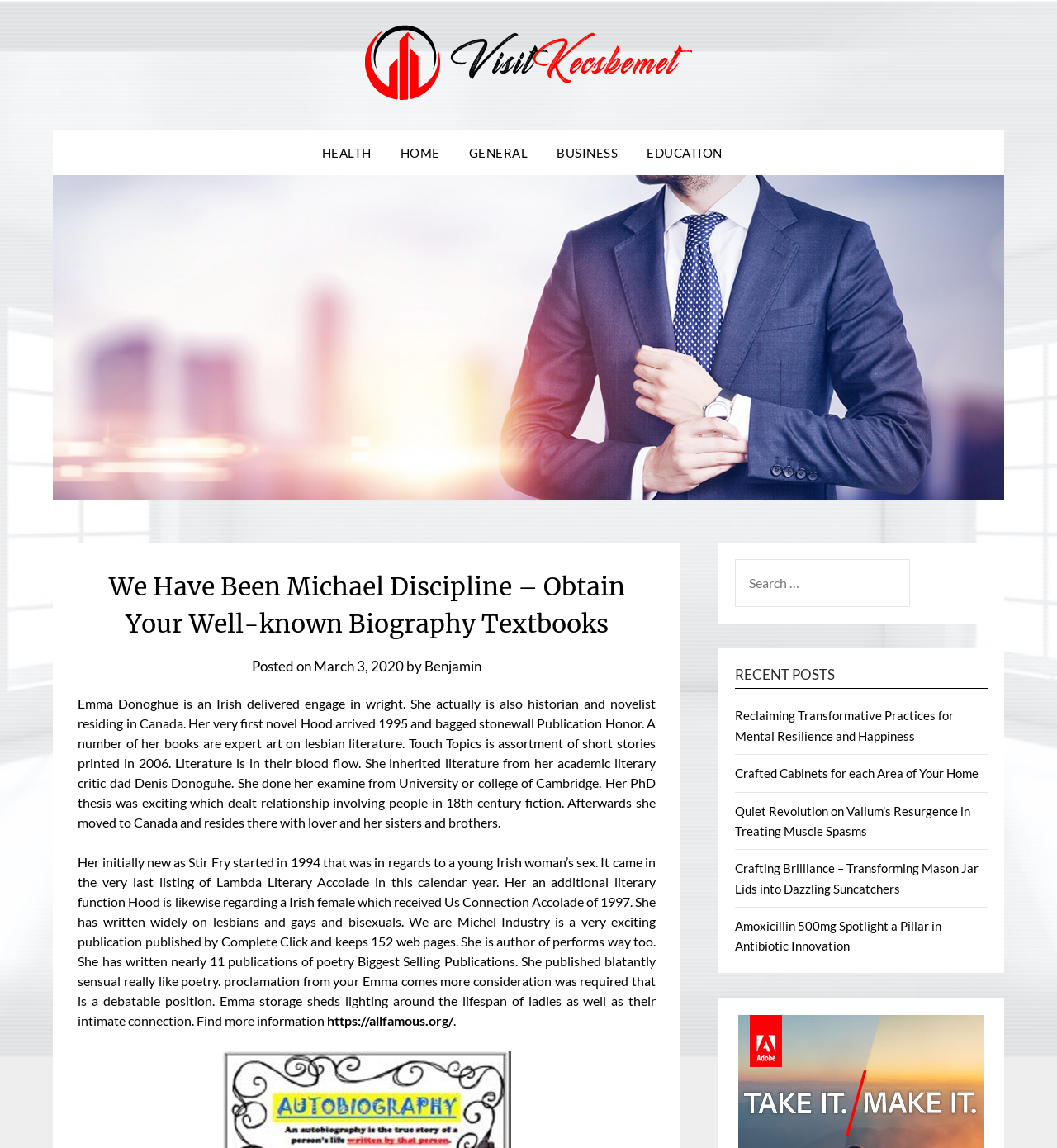How many pages does the book 'We are Michel Industry' have?
Respond with a short answer, either a single word or a phrase, based on the image.

152